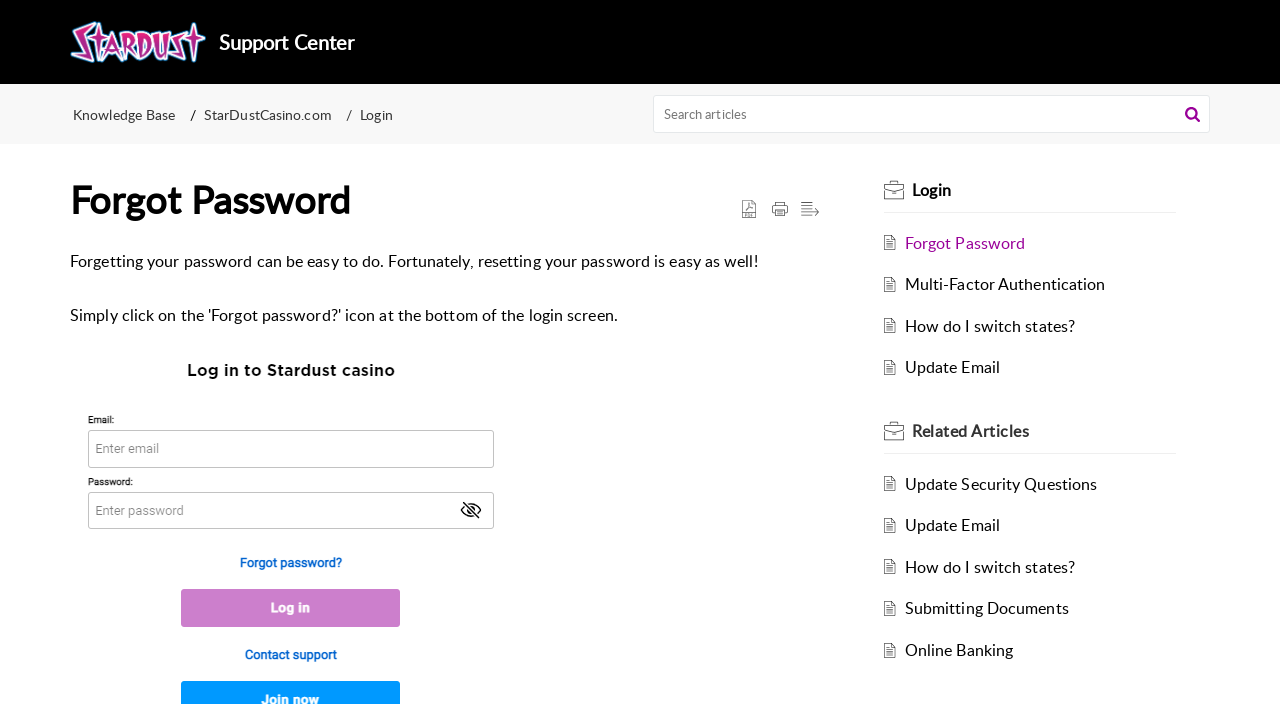What is the purpose of this webpage?
Refer to the screenshot and deliver a thorough answer to the question presented.

Based on the webpage content, especially the heading 'Forgot Password' and the link 'Forgot Password', it is clear that the purpose of this webpage is to help users reset their passwords.